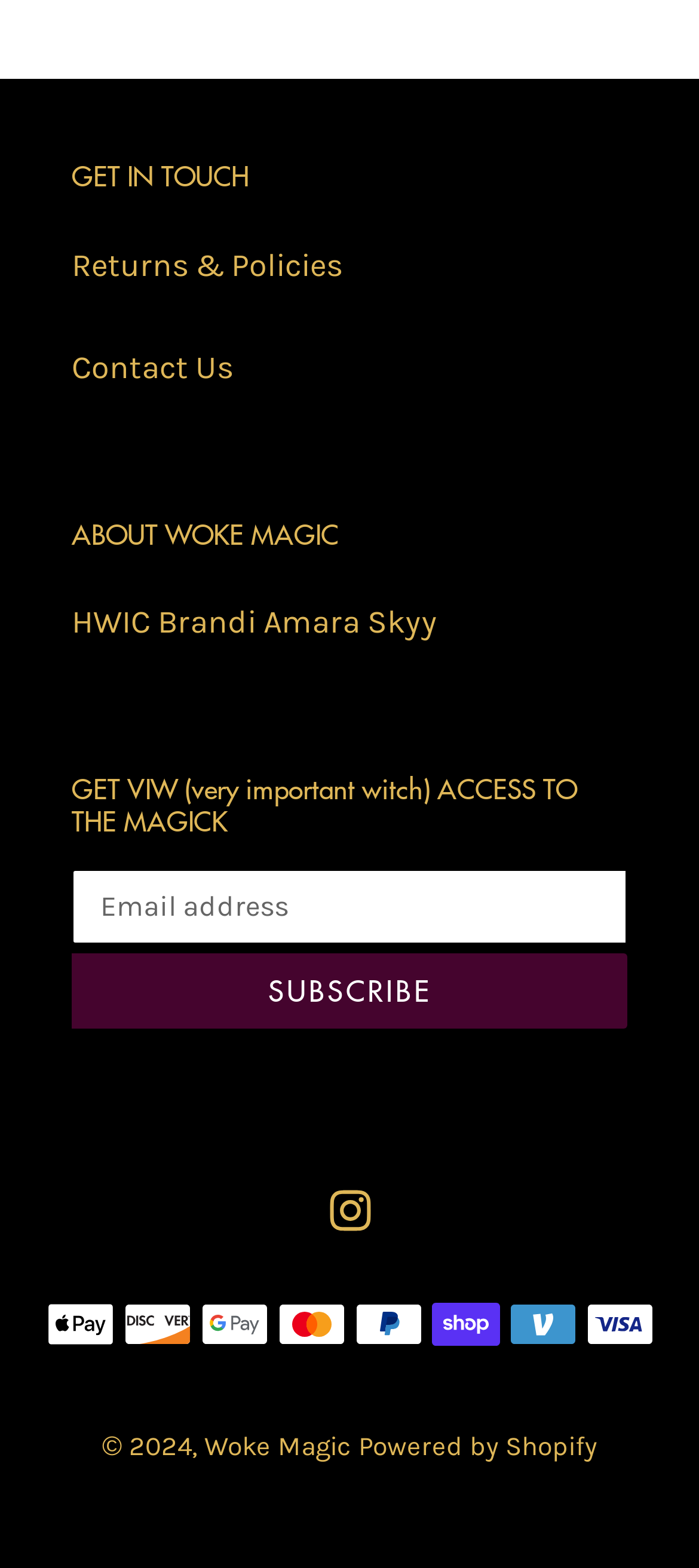Find the bounding box coordinates of the clickable area required to complete the following action: "Subscribe to the newsletter".

[0.103, 0.608, 0.897, 0.656]